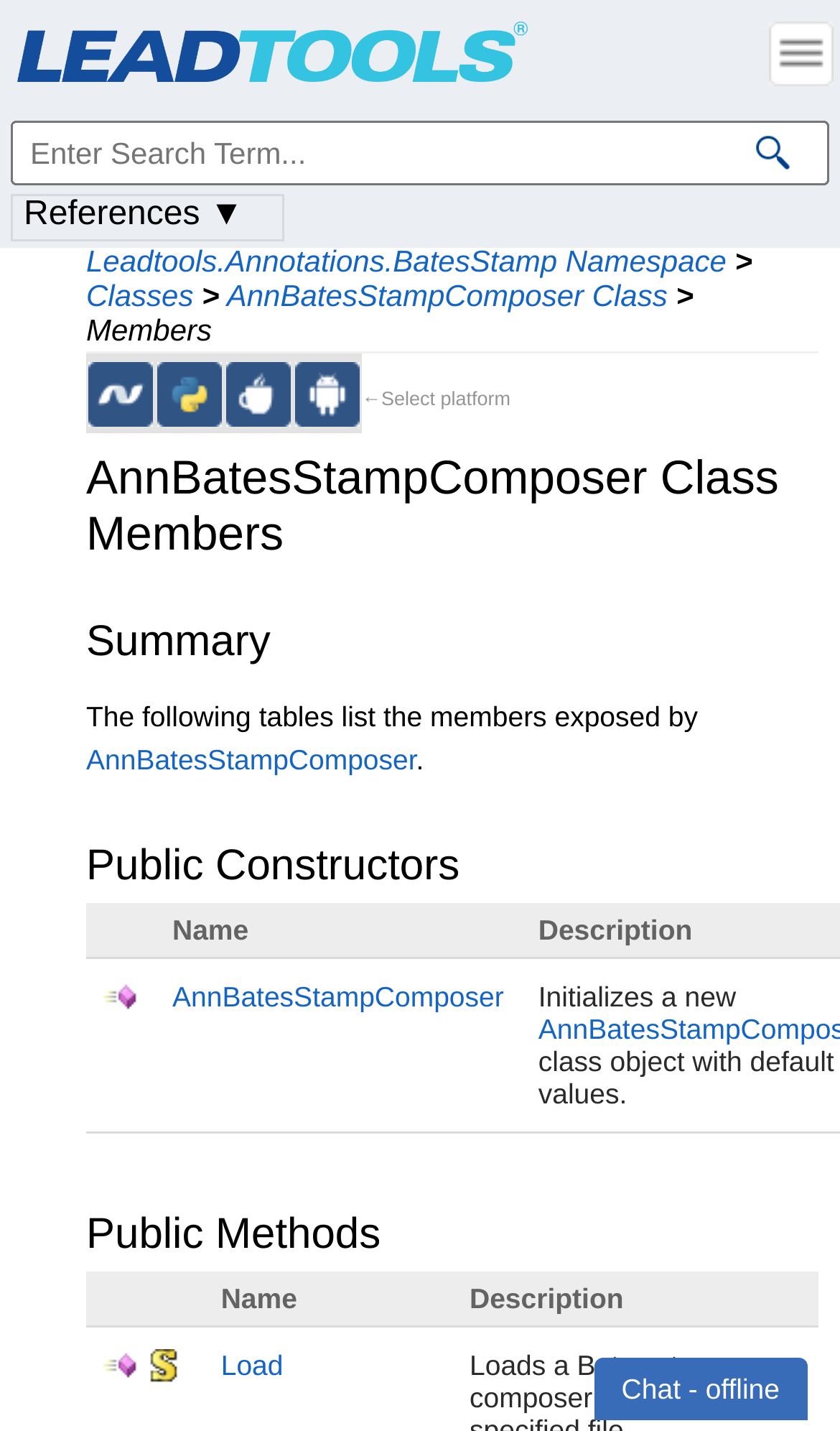Can you specify the bounding box coordinates for the region that should be clicked to fulfill this instruction: "Select the 'AnnBatesStampComposer Class' option".

[0.27, 0.194, 0.795, 0.218]